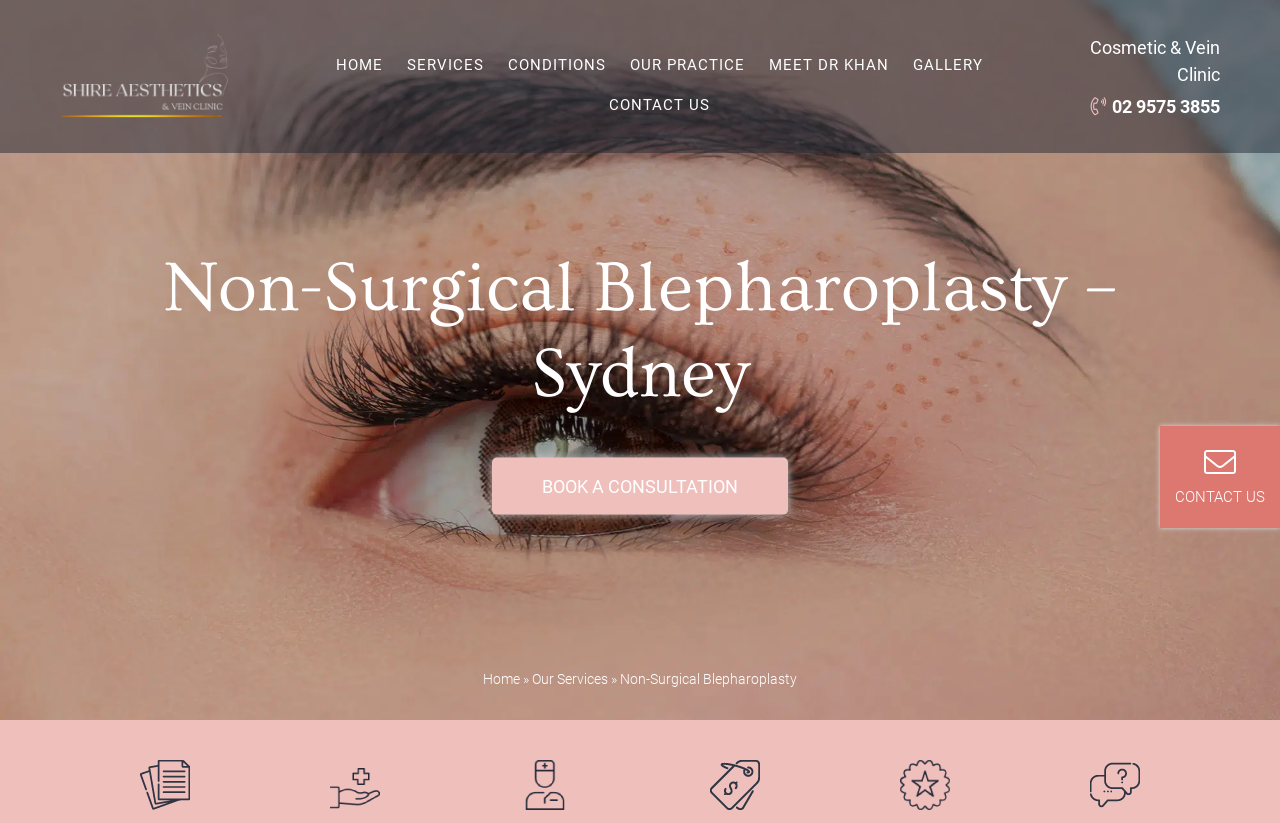Please give a short response to the question using one word or a phrase:
What is the phone number on the webpage?

02 9575 3855